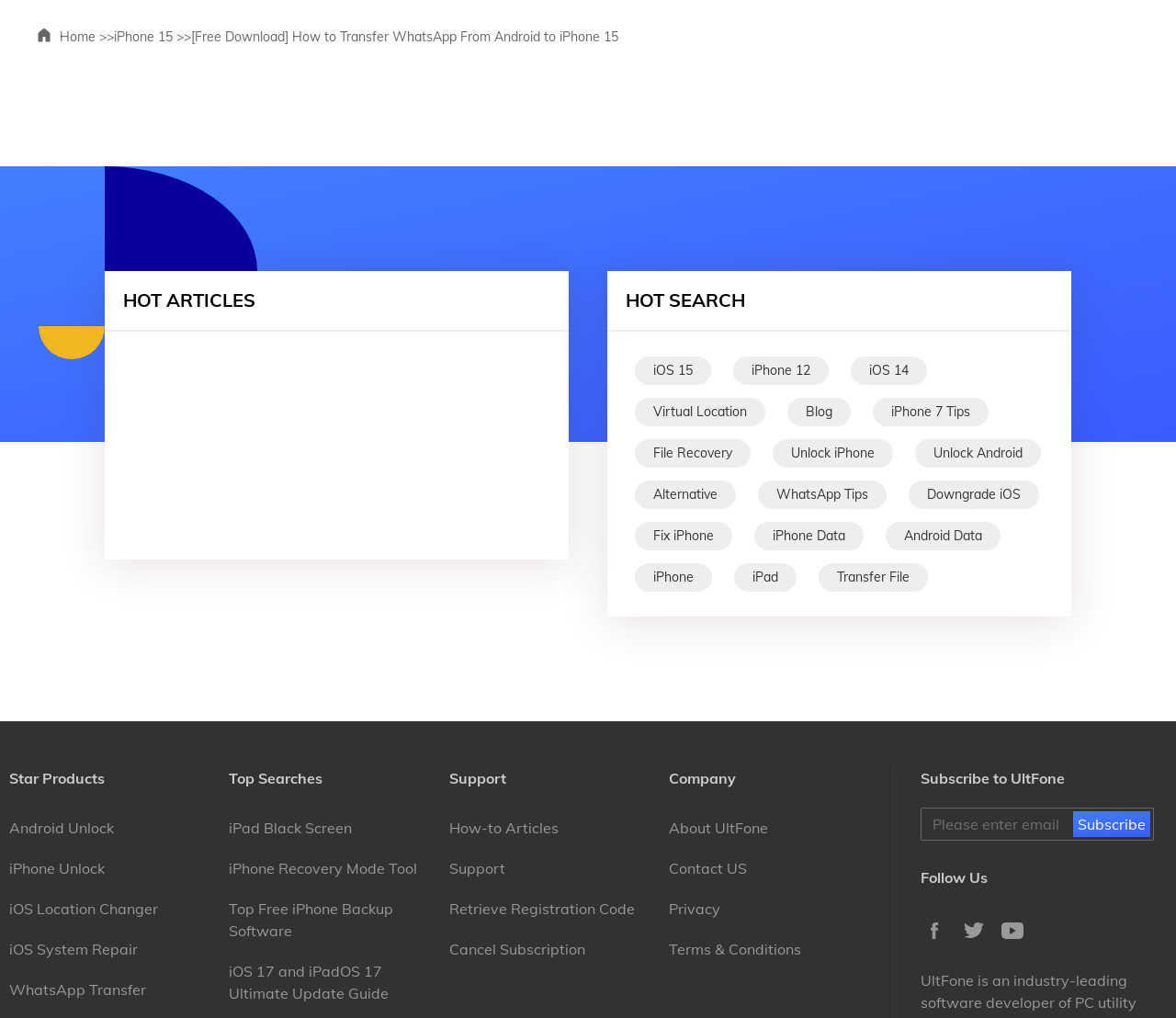Provide a thorough and detailed response to the question by examining the image: 
How many categories are listed under 'HOT SEARCH'?

Under the 'HOT SEARCH' category, there are 7 links listed, including 'iOS 15', 'iPhone 12', 'iOS 14', 'Virtual Location', 'Blog', 'iPhone 7 Tips', and 'File Recovery'.